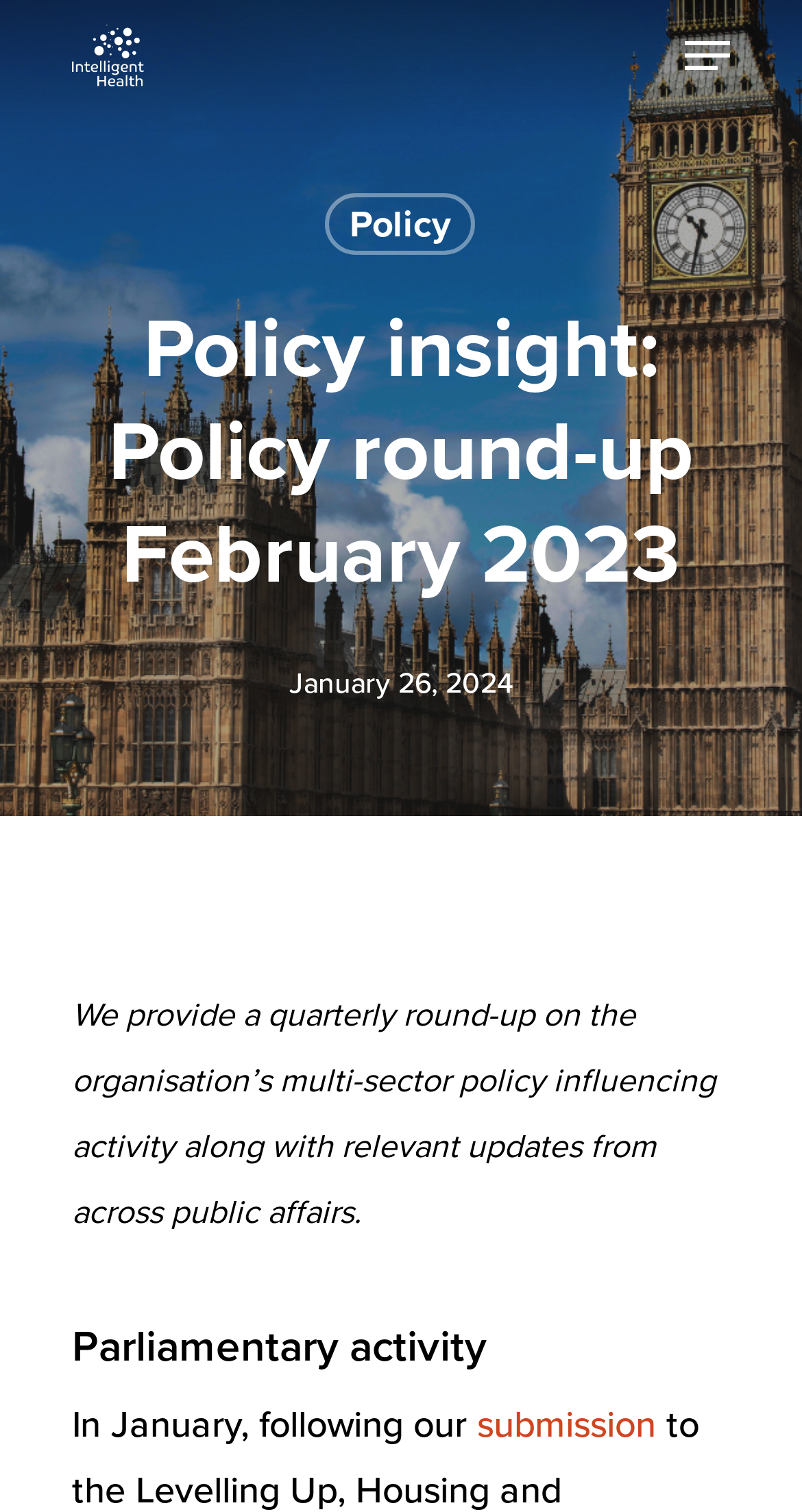Respond to the following question with a brief word or phrase:
What is the topic of the parliamentary activity?

Levelling